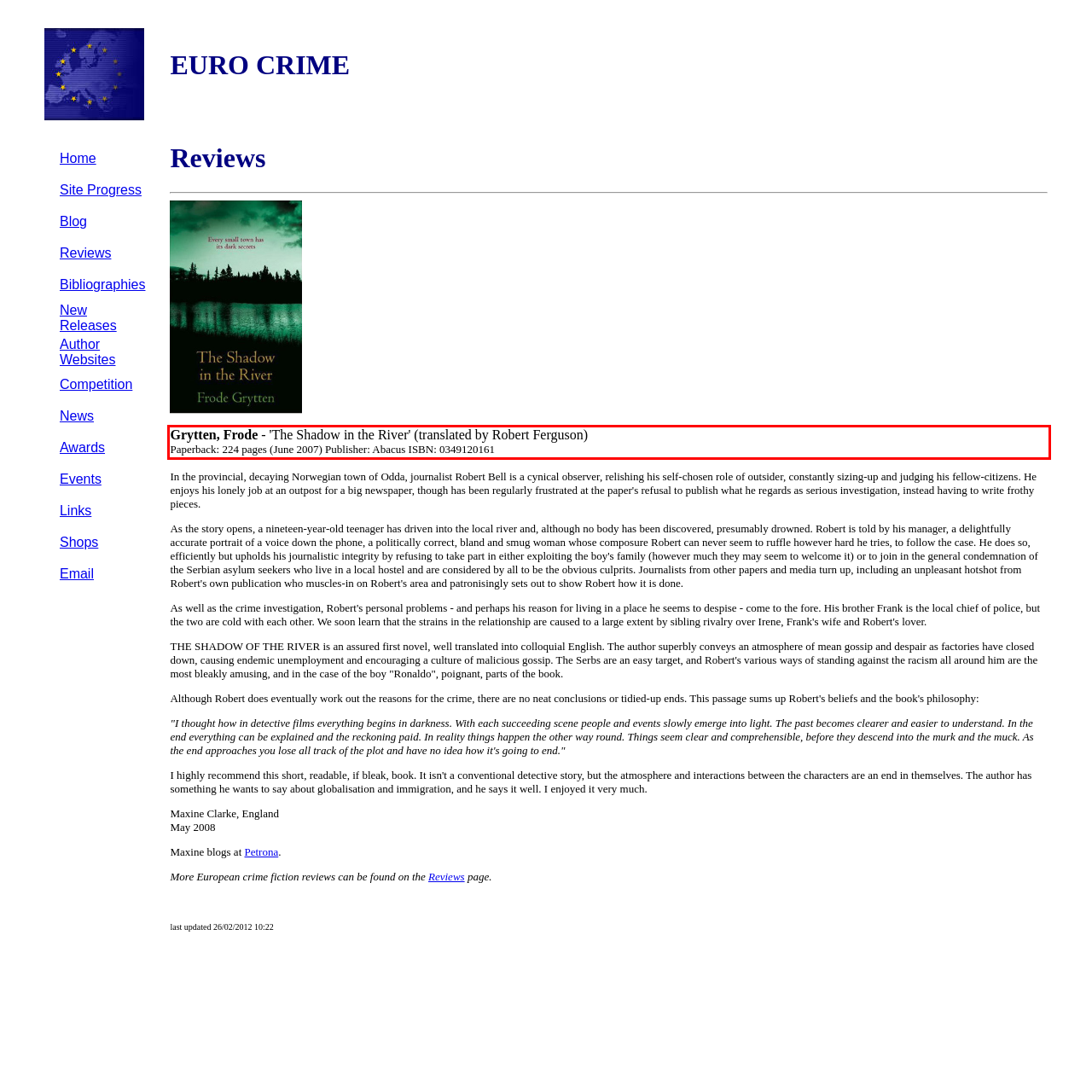Please analyze the screenshot of a webpage and extract the text content within the red bounding box using OCR.

Grytten, Frode - 'The Shadow in the River' (translated by Robert Ferguson) Paperback: 224 pages (June 2007) Publisher: Abacus ISBN: 0349120161